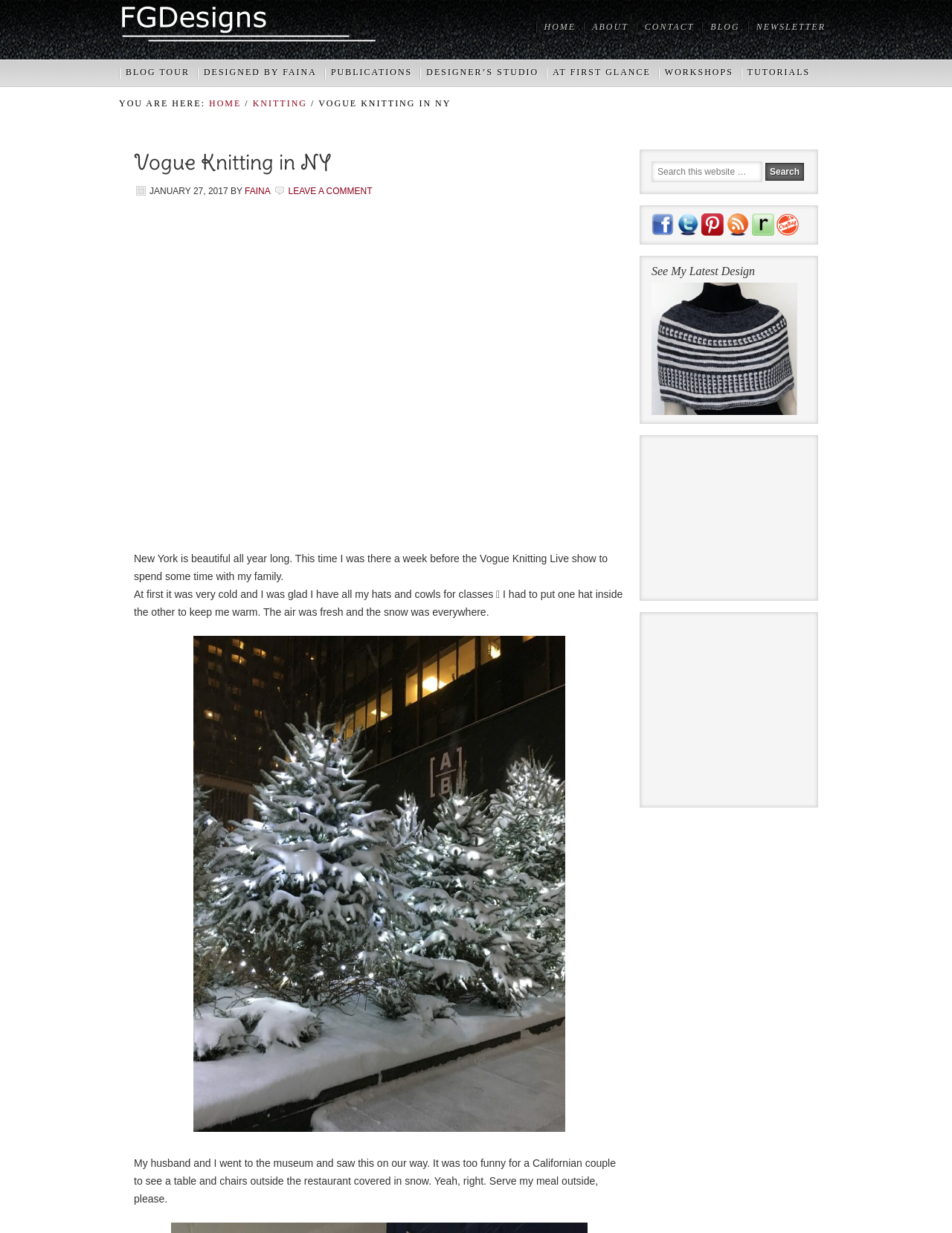Determine the bounding box coordinates of the target area to click to execute the following instruction: "Contact Faina."

[0.668, 0.009, 0.737, 0.035]